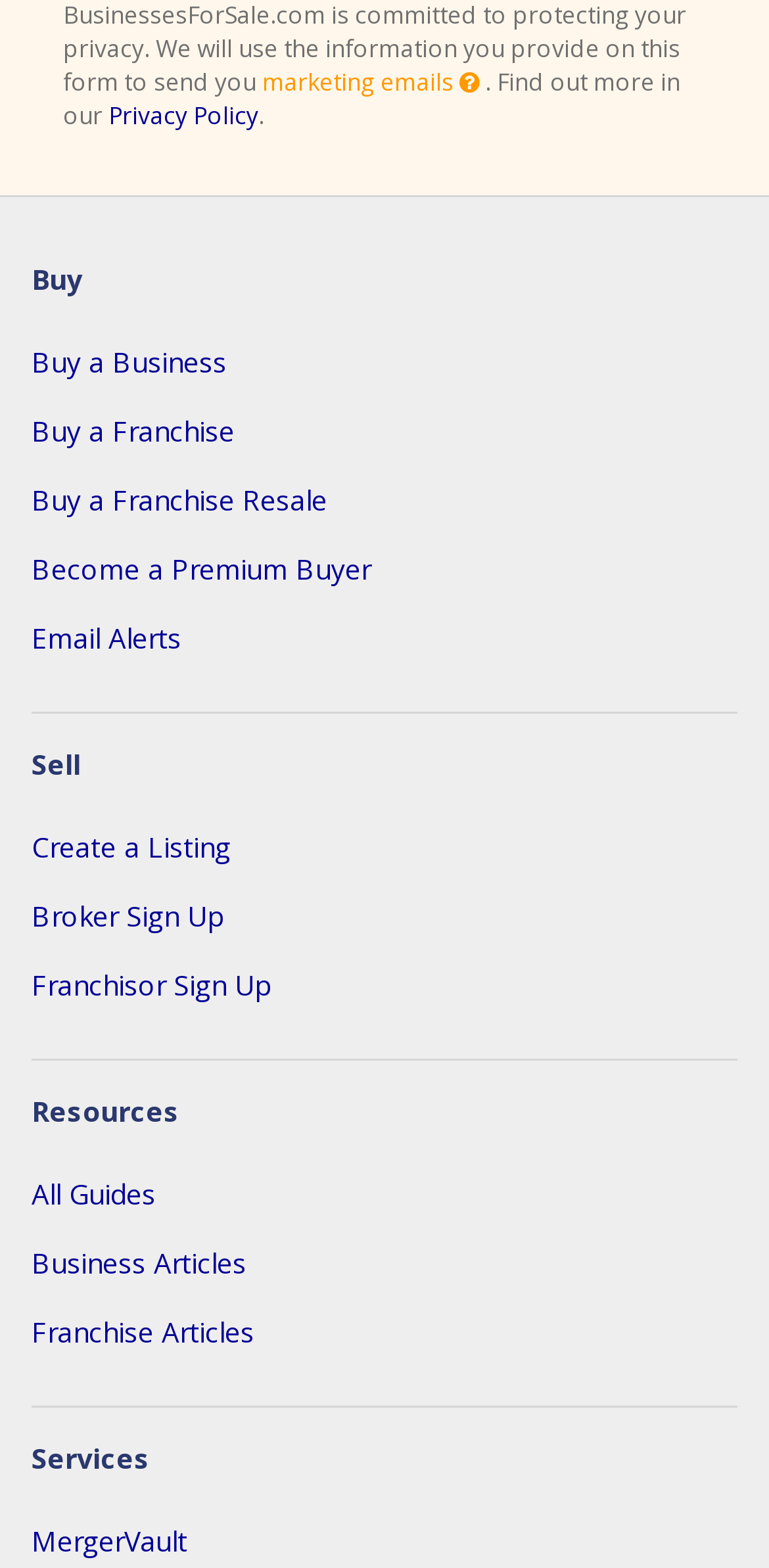Please answer the following question using a single word or phrase: 
What is the main purpose of this website?

Buy or sell businesses